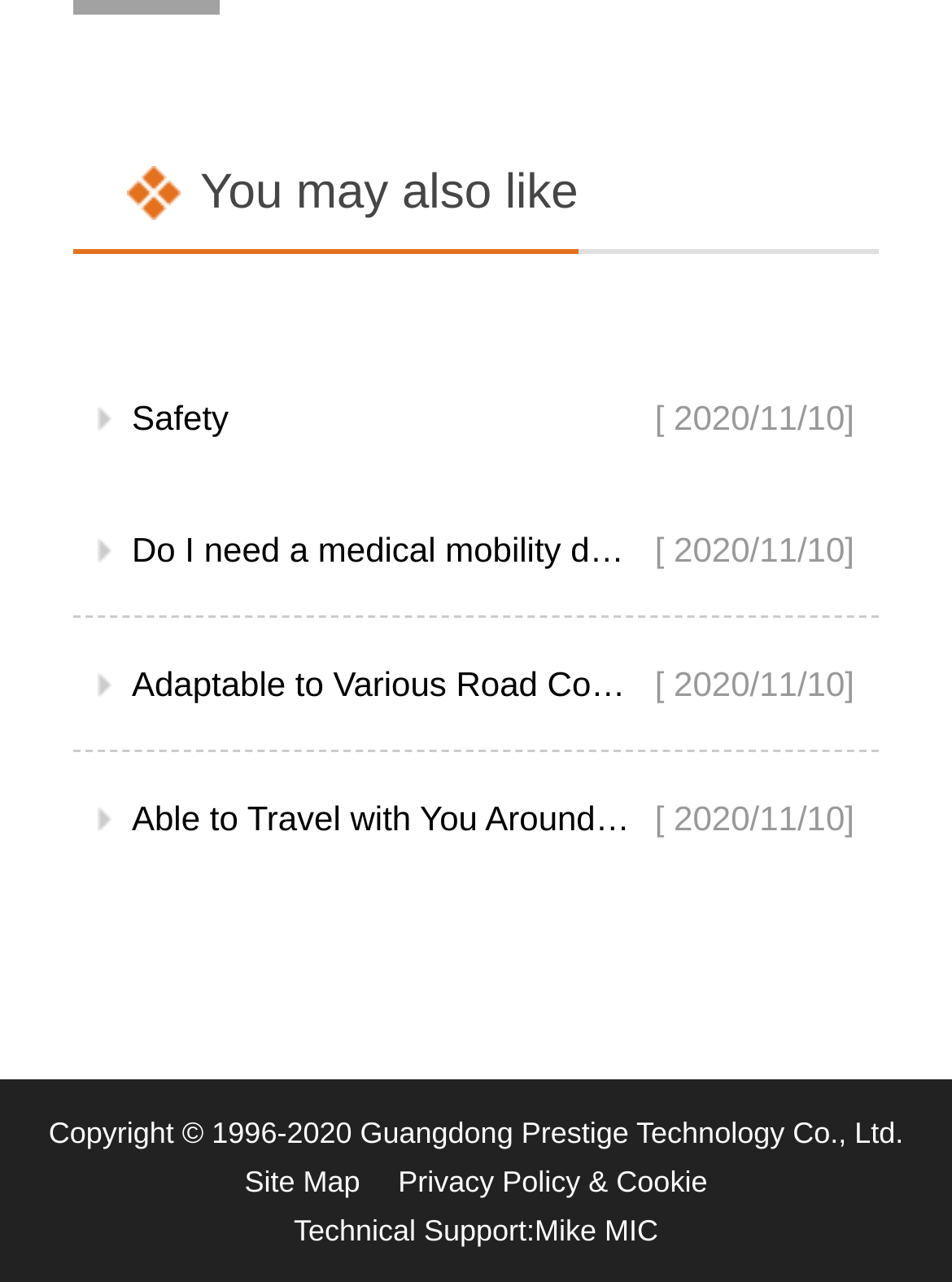With reference to the image, please provide a detailed answer to the following question: What is the title of the first link in the 'You may also like' section?

I looked at the 'You may also like' section and found that the first link is titled 'Safety'.